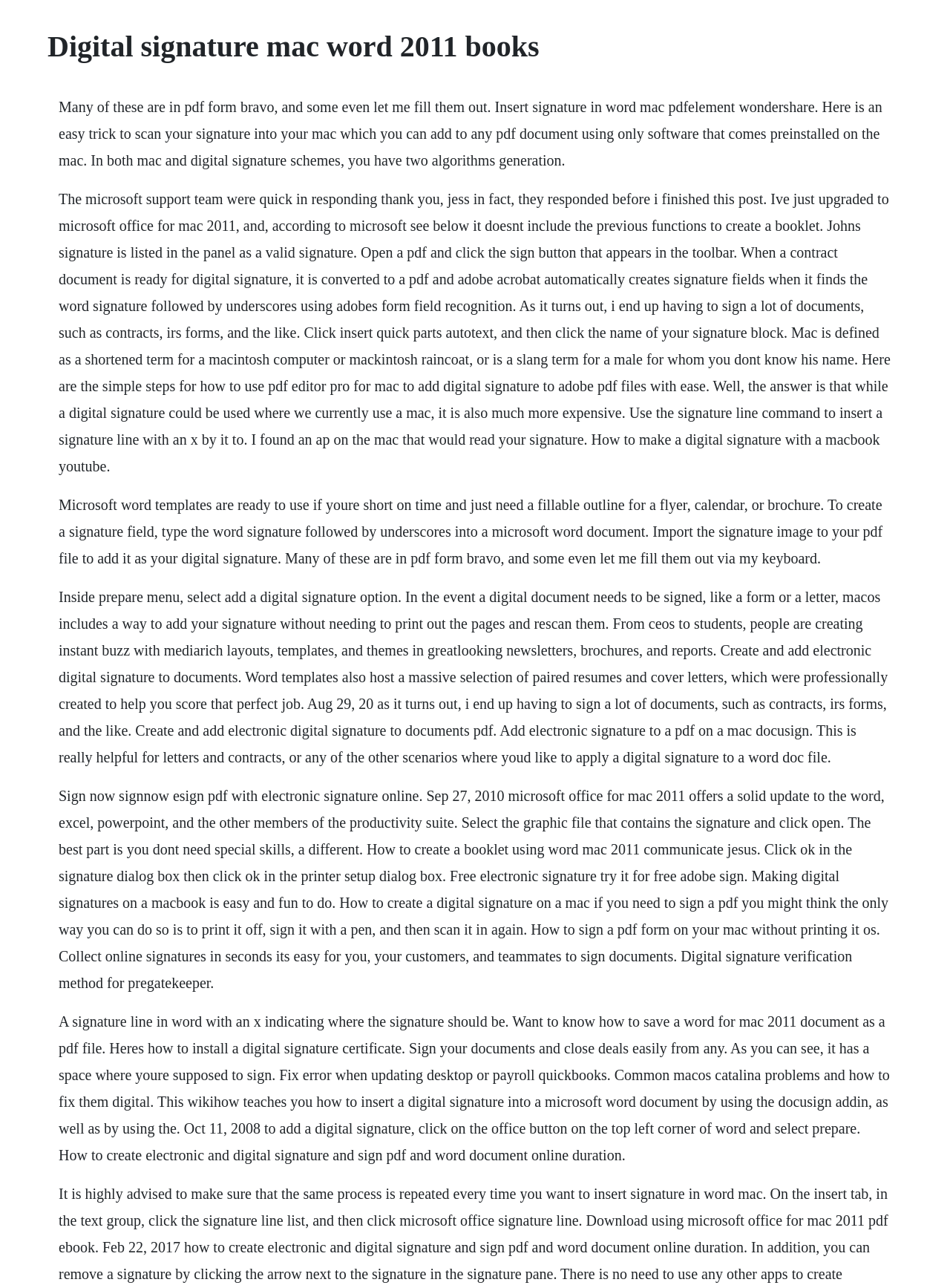Provide an in-depth caption for the contents of the webpage.

The webpage appears to be a resource page about digital signatures, specifically on Mac computers and using Microsoft Word 2011. At the top, there is a heading that matches the meta description, "Digital signature mac word 2011 books". 

Below the heading, there are four blocks of text that provide information and tutorials on how to create and add digital signatures to documents, including PDF files. The text blocks are positioned in a vertical column, with the first block starting from the top-left corner of the page and the last block ending near the bottom-right corner. 

The first text block explains how to scan a signature into a Mac and add it to a PDF document. The second block discusses the limitations of Microsoft Office for Mac 2011 and how to use PDF editor pro to add digital signatures to Adobe PDF files. The third block provides instructions on how to create a signature field in Microsoft Word and import a signature image to a PDF file. The fourth block offers more general information on digital signatures, including how to add them to documents and PDF files, and how to use online services like Docusign and Adobe Sign.

Throughout the text blocks, there are mentions of specific software and tools, such as Wondershare, Adobe Acrobat, and PDF editor pro, as well as tutorials on how to use them to create and add digital signatures. Overall, the webpage appears to be a helpful resource for individuals who need to create and manage digital signatures on their Mac computers.